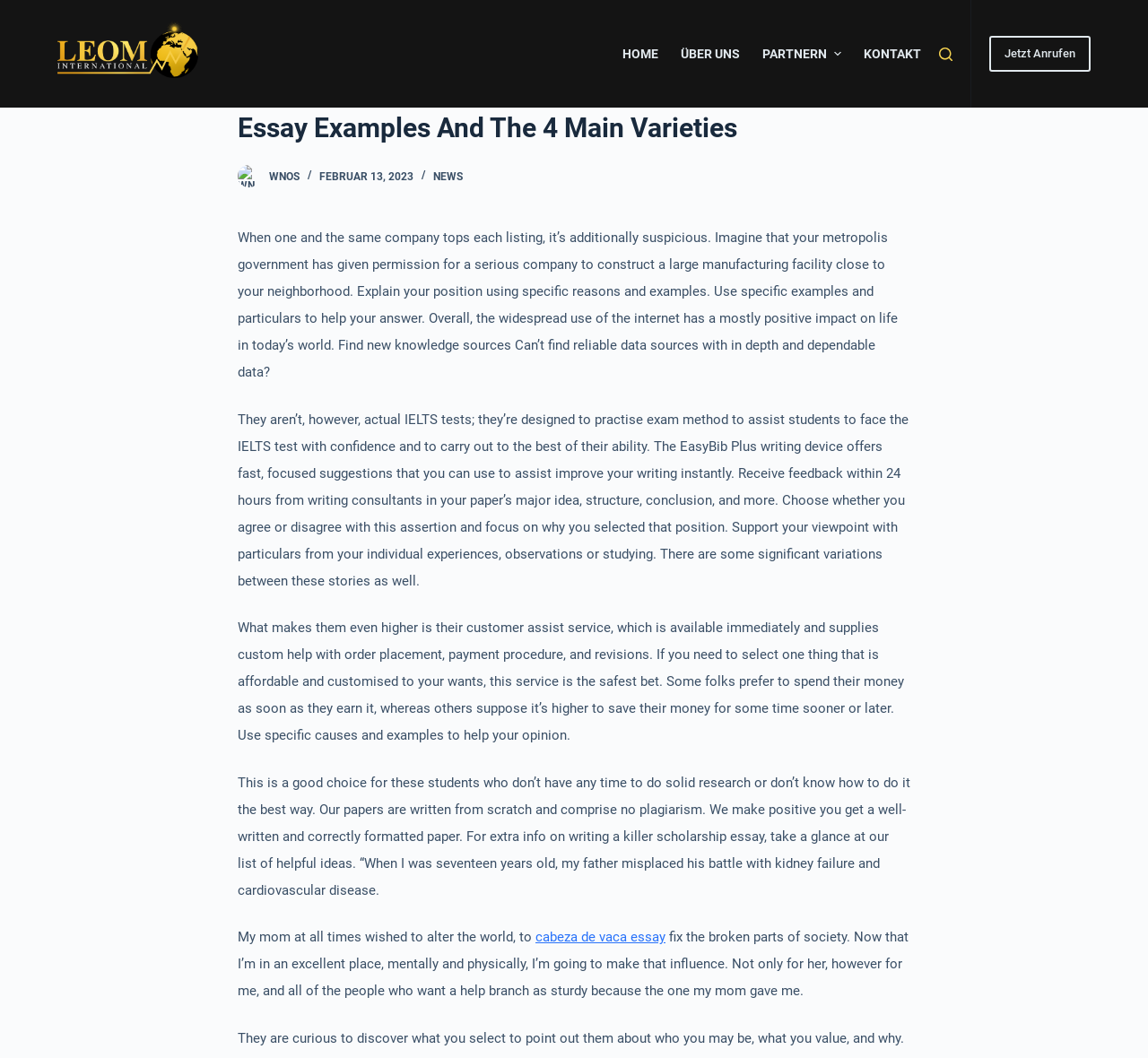How many paragraphs of text are on the webpage?
Based on the screenshot, answer the question with a single word or phrase.

5